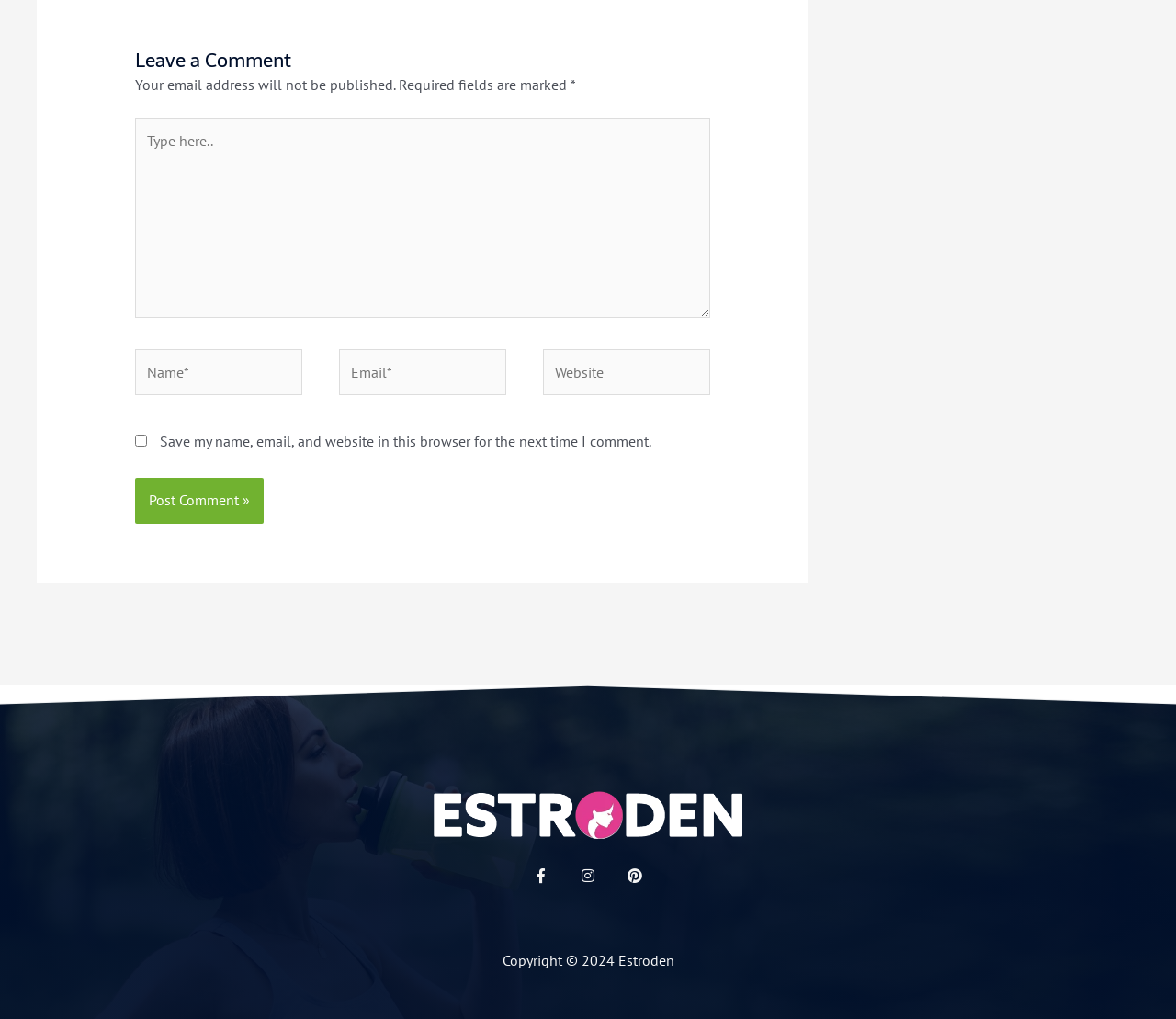Determine the bounding box coordinates of the element's region needed to click to follow the instruction: "Click the Post Comment button". Provide these coordinates as four float numbers between 0 and 1, formatted as [left, top, right, bottom].

[0.115, 0.469, 0.224, 0.514]